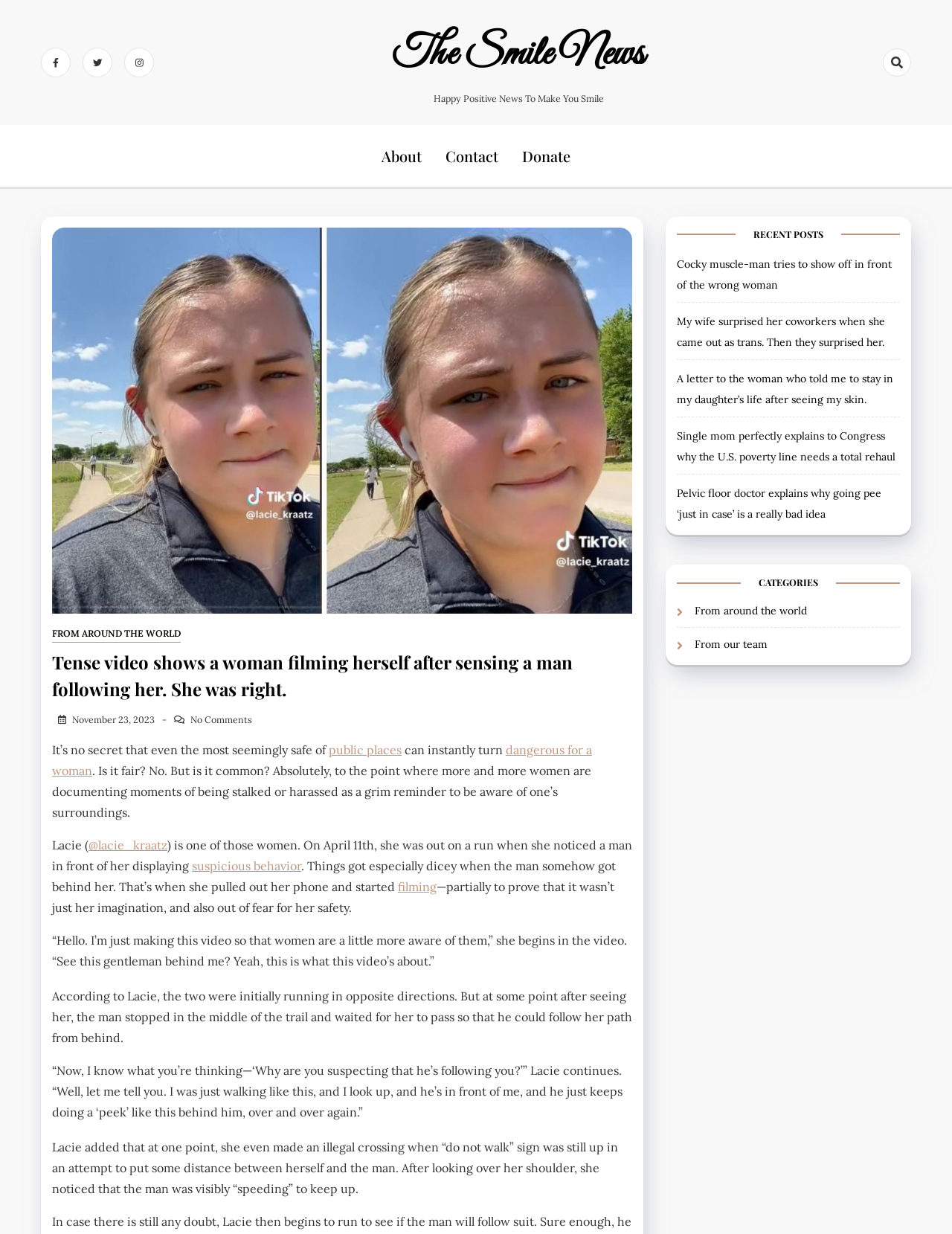Please find and provide the title of the webpage.

Tense video shows a woman filming herself after sensing a man following her. She was right.